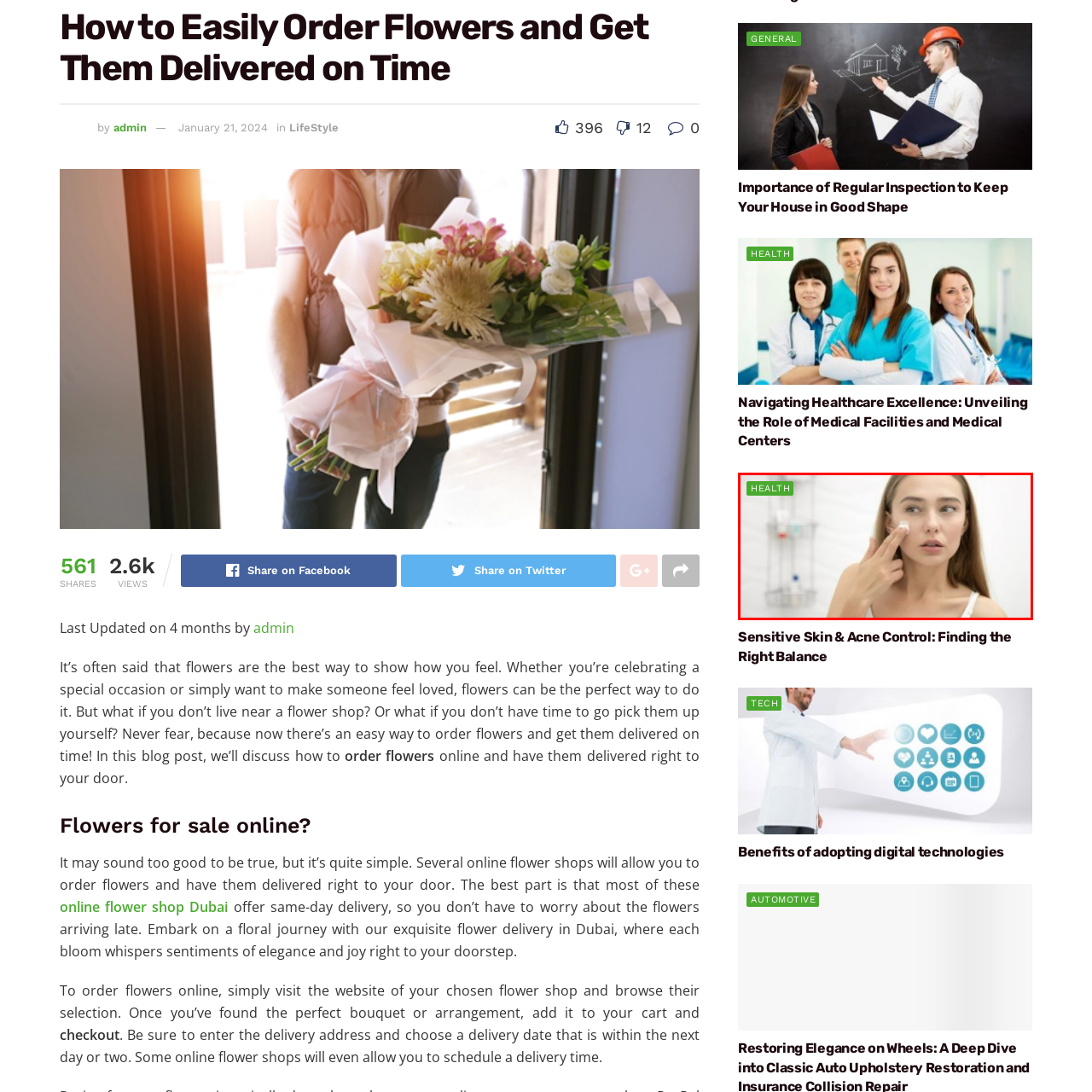What is the significance of the green label?
Concentrate on the image within the red bounding box and respond to the question with a detailed explanation based on the visual information provided.

The green label at the top left corner of the image reads 'HEALTH', which is indicative of the image's association with wellness and skincare topics, as mentioned in the caption.